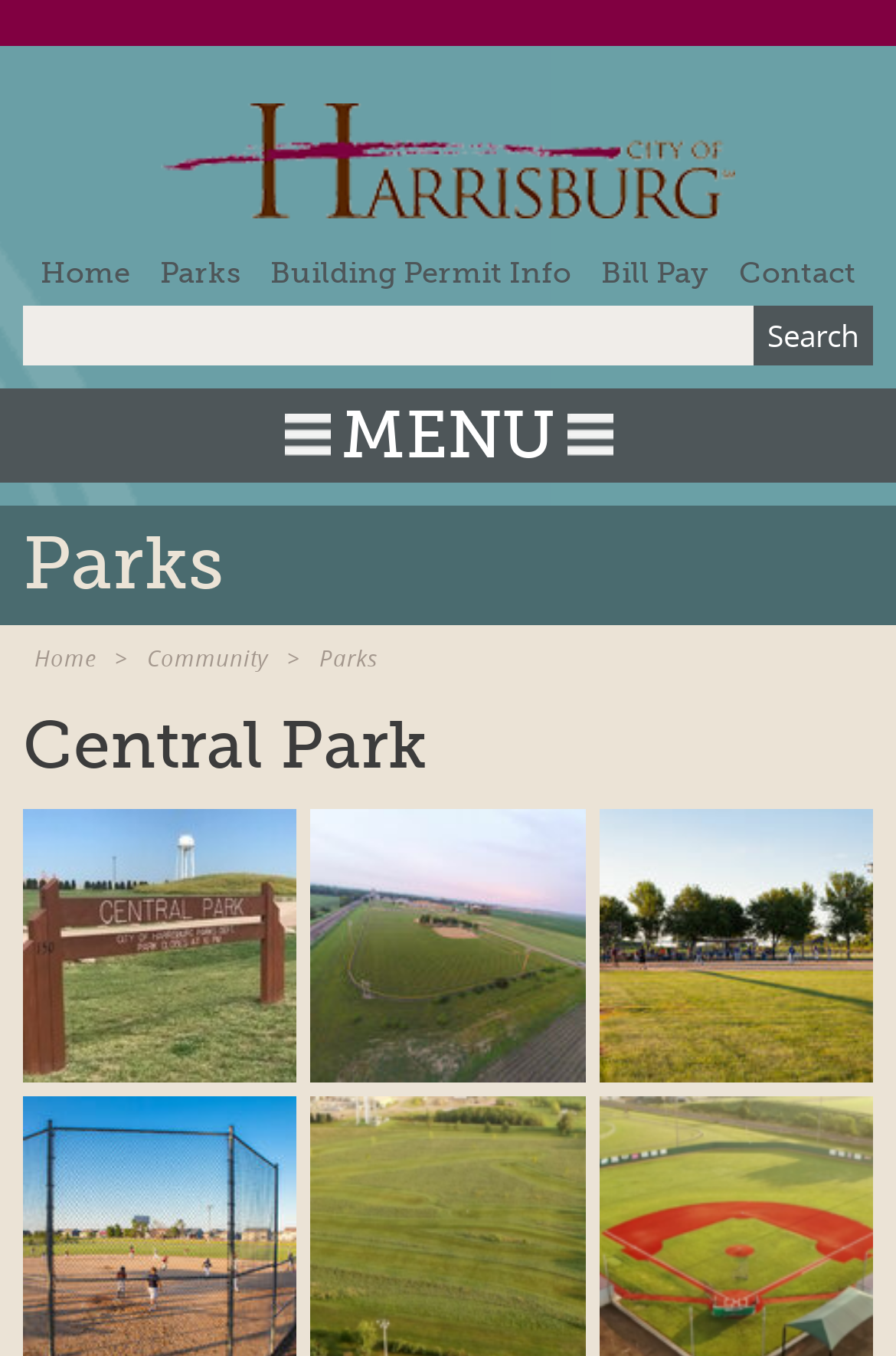What is the name of the city?
From the screenshot, supply a one-word or short-phrase answer.

Harrisburg